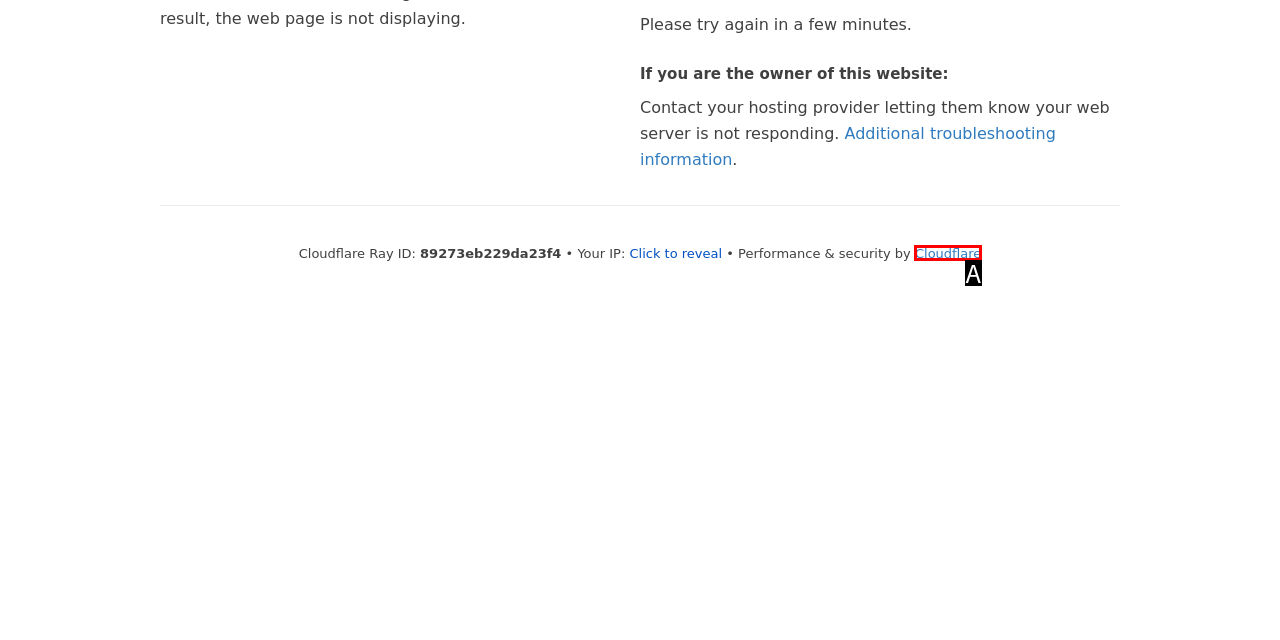Please identify the UI element that matches the description: Cloudflare
Respond with the letter of the correct option.

A